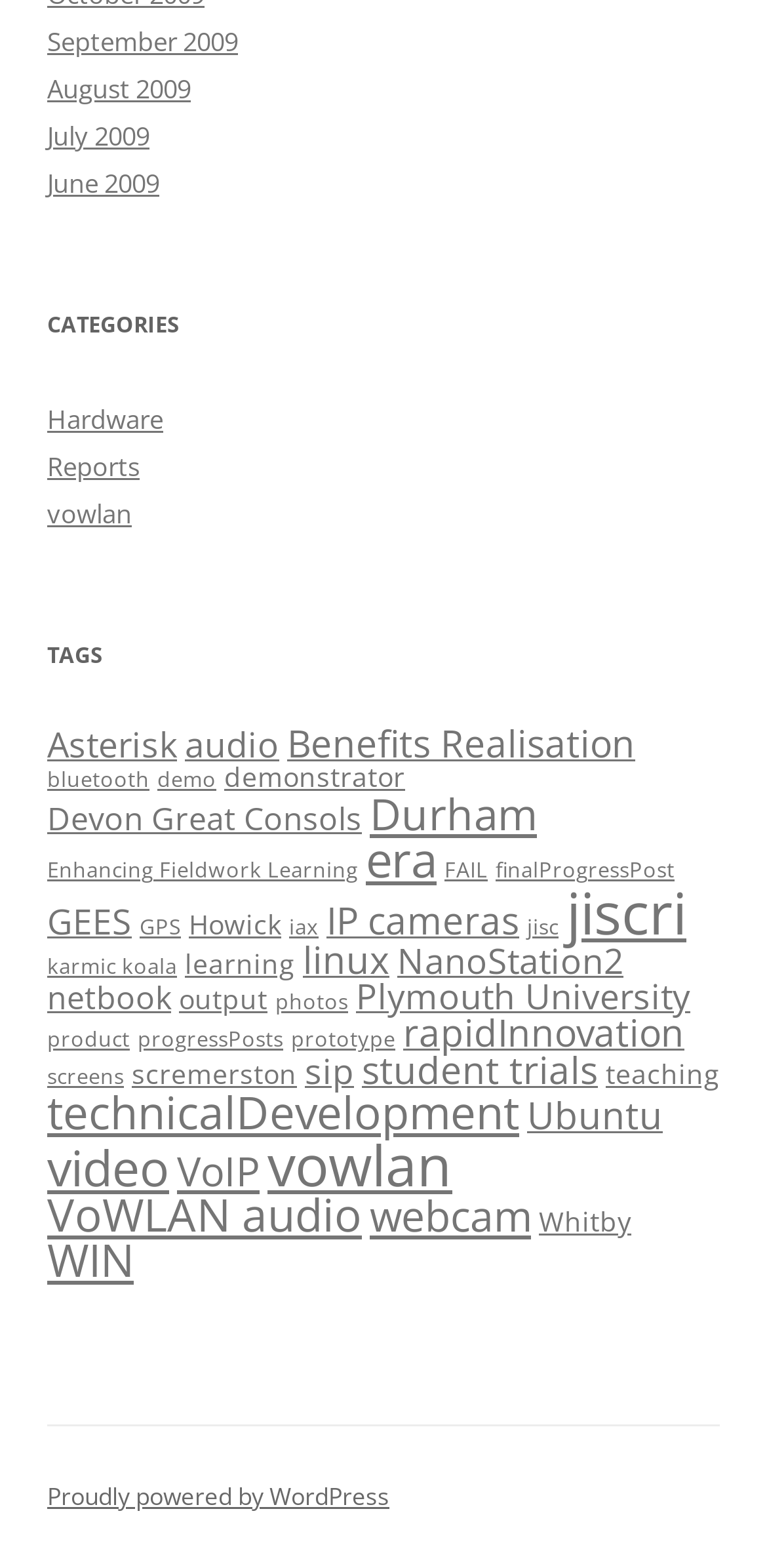Use a single word or phrase to answer the question: 
How many links are related to 'vowlan'?

2